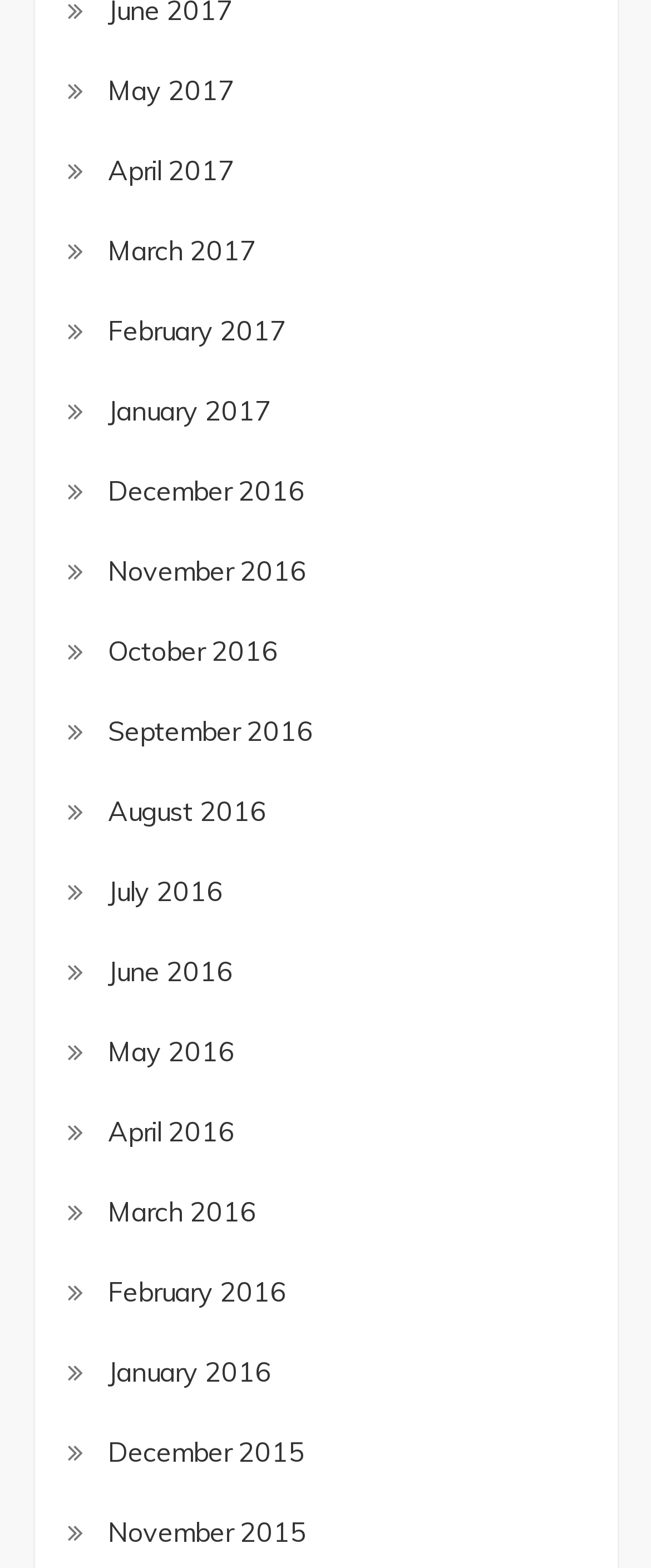Answer briefly with one word or phrase:
What is the position of the link 'June 2016'?

Below 'May 2016'